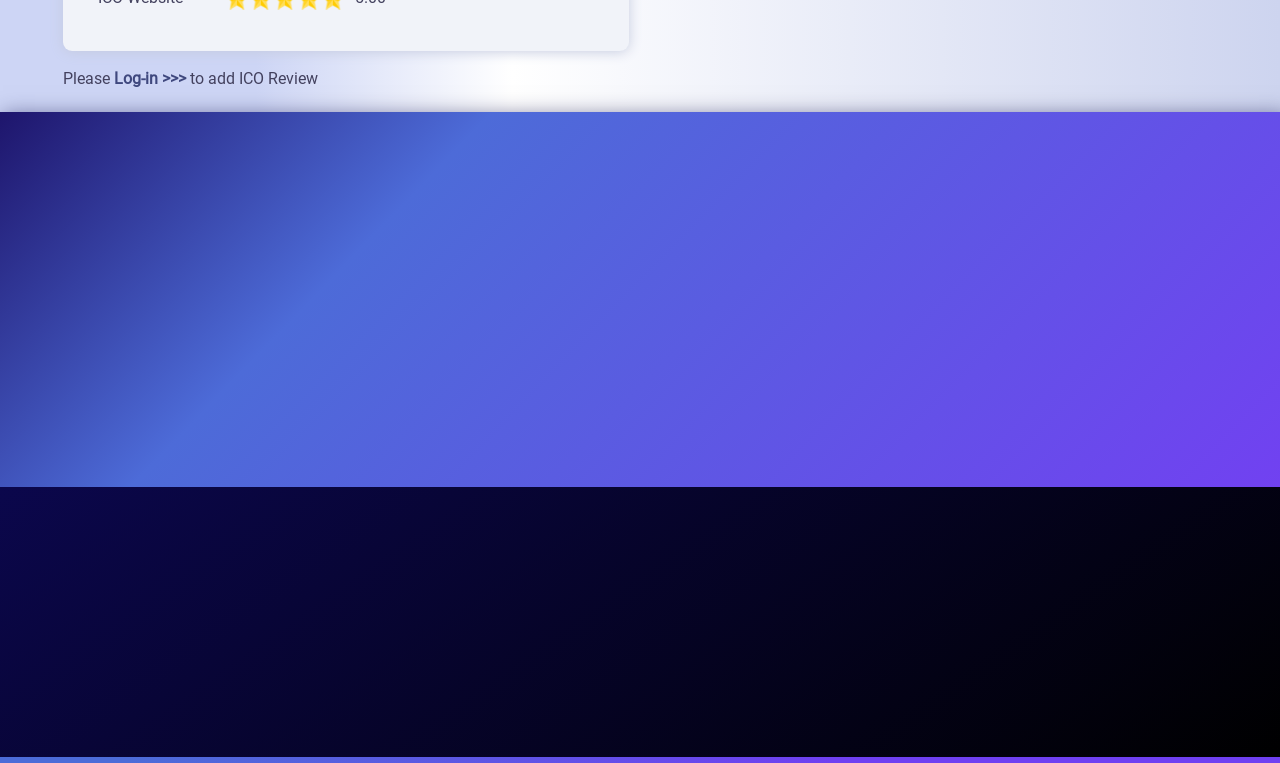Determine the bounding box coordinates for the clickable element to execute this instruction: "Click the logo". Provide the coordinates as four float numbers between 0 and 1, i.e., [left, top, right, bottom].

None